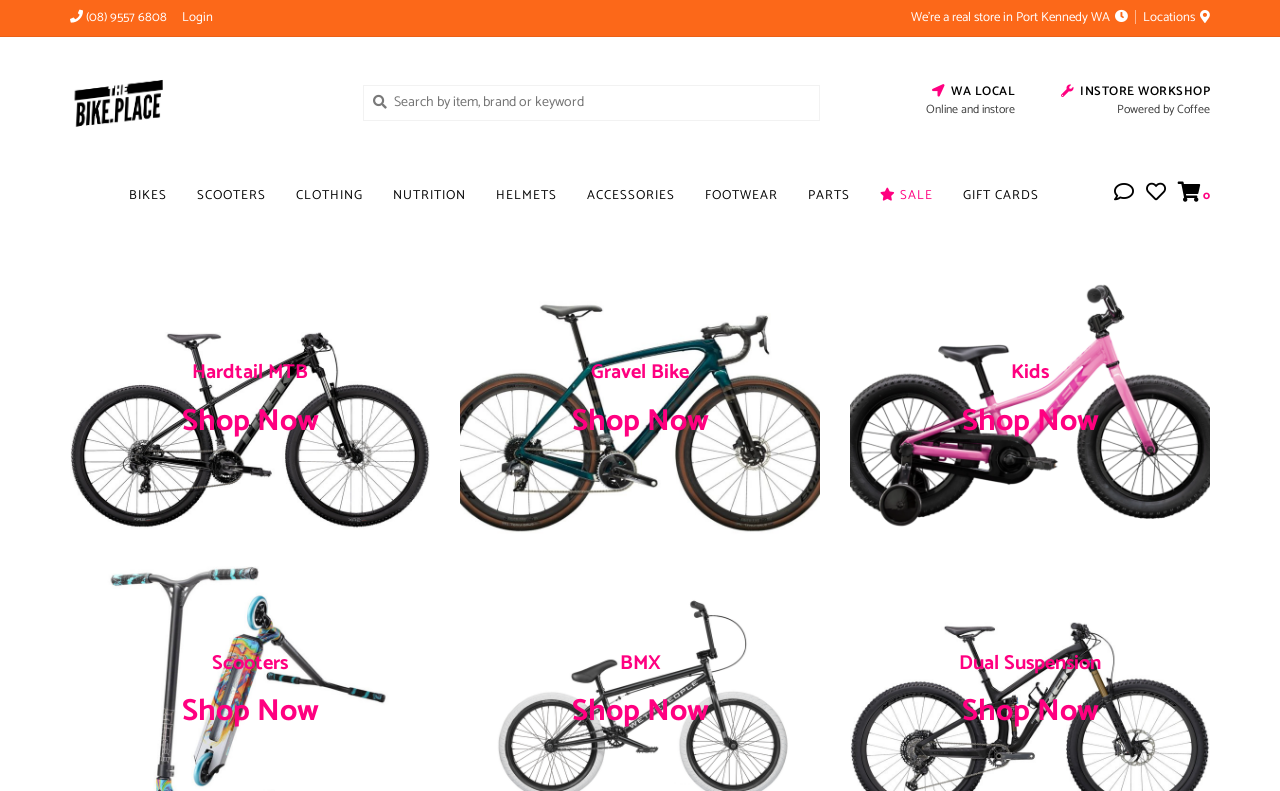With reference to the screenshot, provide a detailed response to the question below:
What is the phone number to contact The Bike Place?

I found the phone number by looking at the top-left corner of the webpage, where there is a link with the phone number and a phone icon.